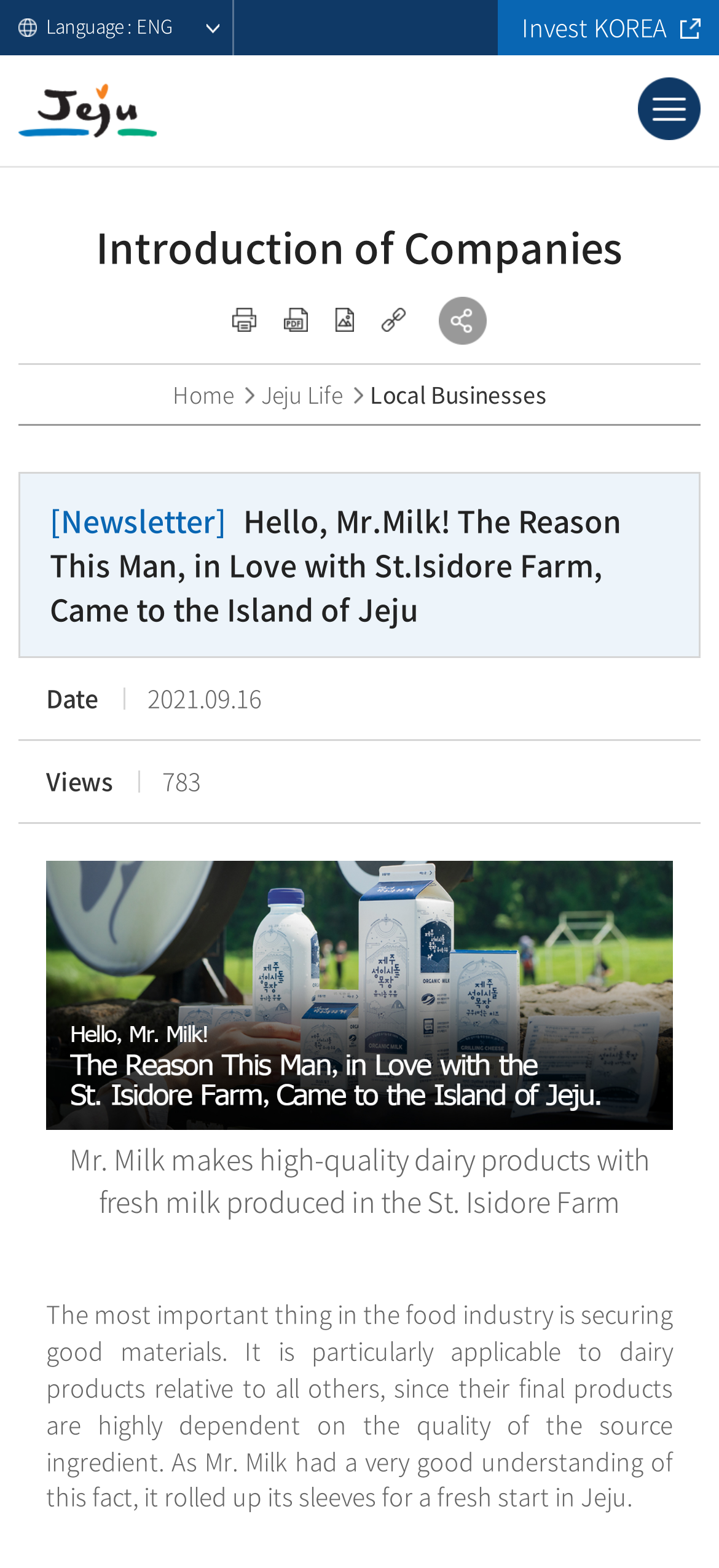Given the following UI element description: "title="Hatter Cardiovascular Institute"", find the bounding box coordinates in the webpage screenshot.

None